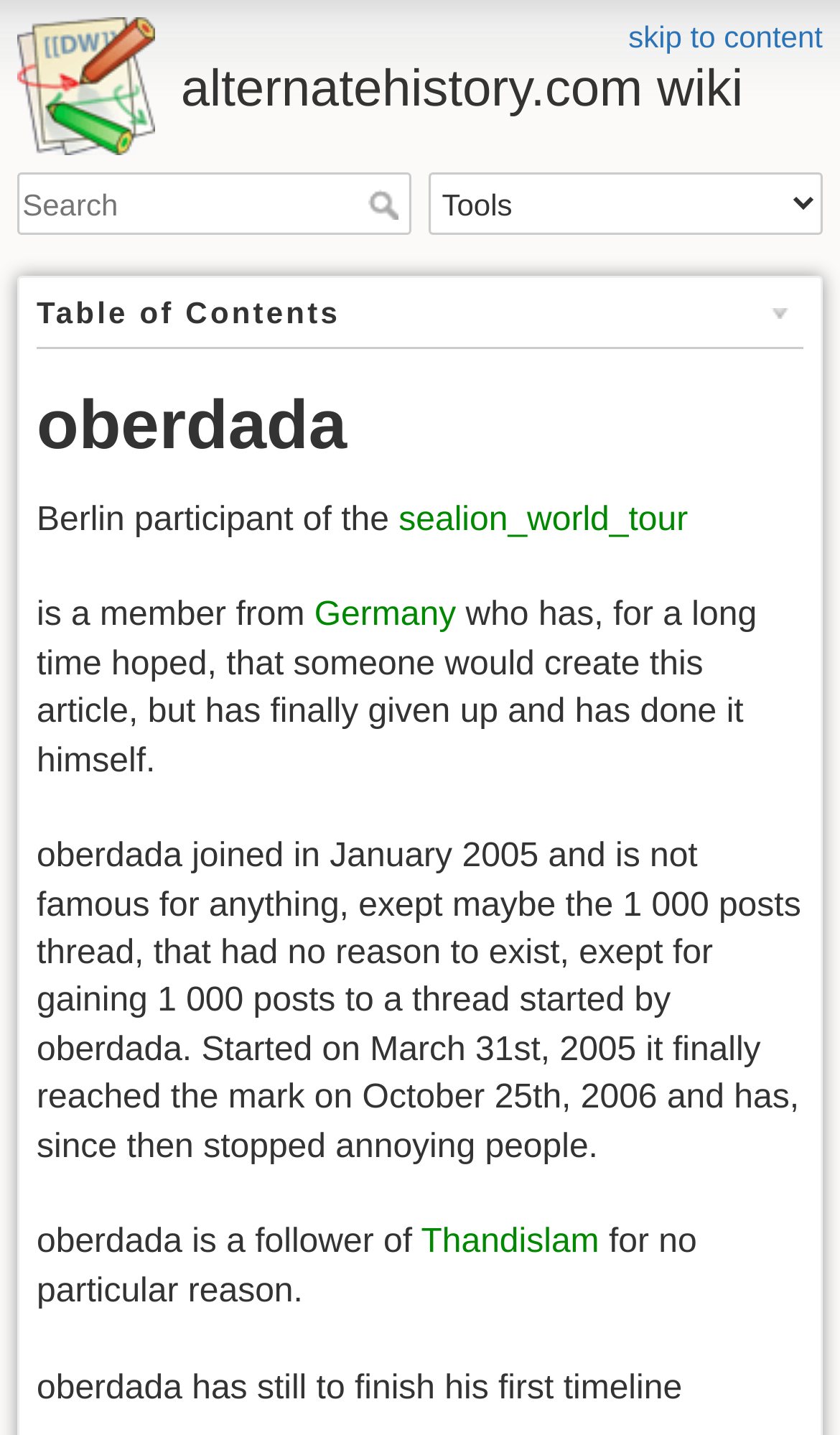Locate the bounding box coordinates of the clickable area needed to fulfill the instruction: "click on Germany link".

[0.374, 0.416, 0.543, 0.442]